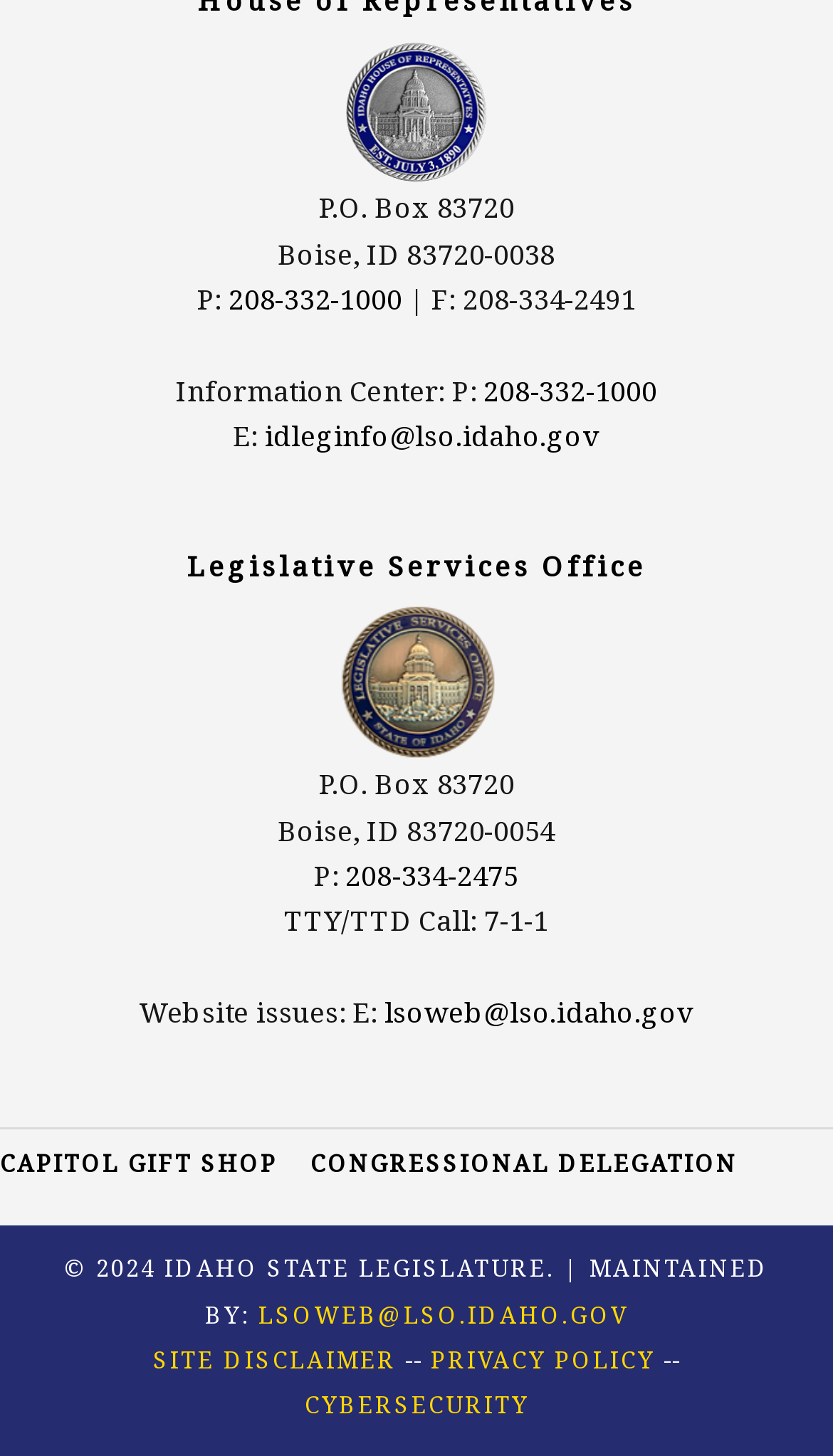What is the phone number to call for information?
Based on the visual, give a brief answer using one word or a short phrase.

208-332-1000